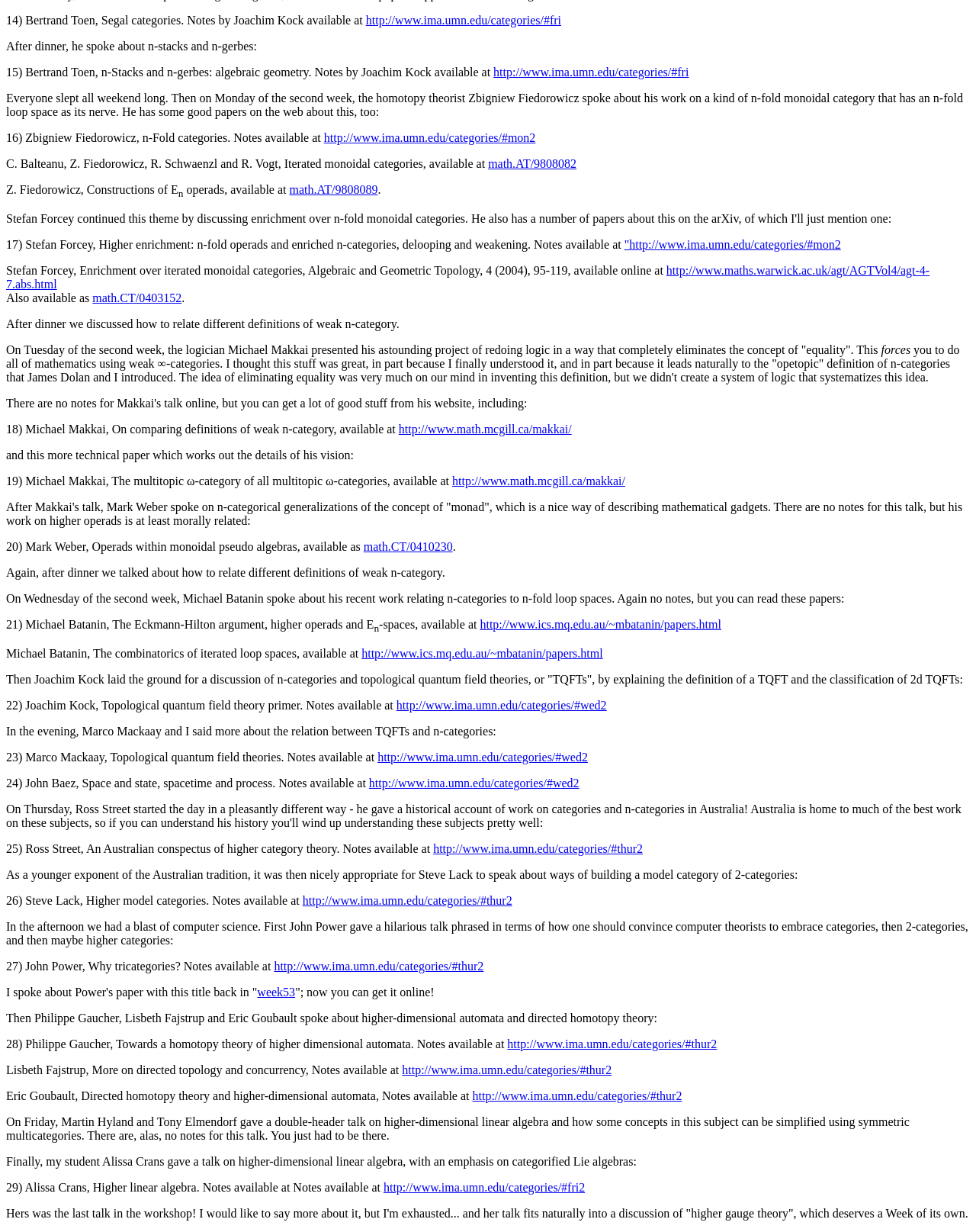How many links are there in the text?
Utilize the information in the image to give a detailed answer to the question.

I counted the number of links mentioned in the text, including links to papers, websites, and notes.